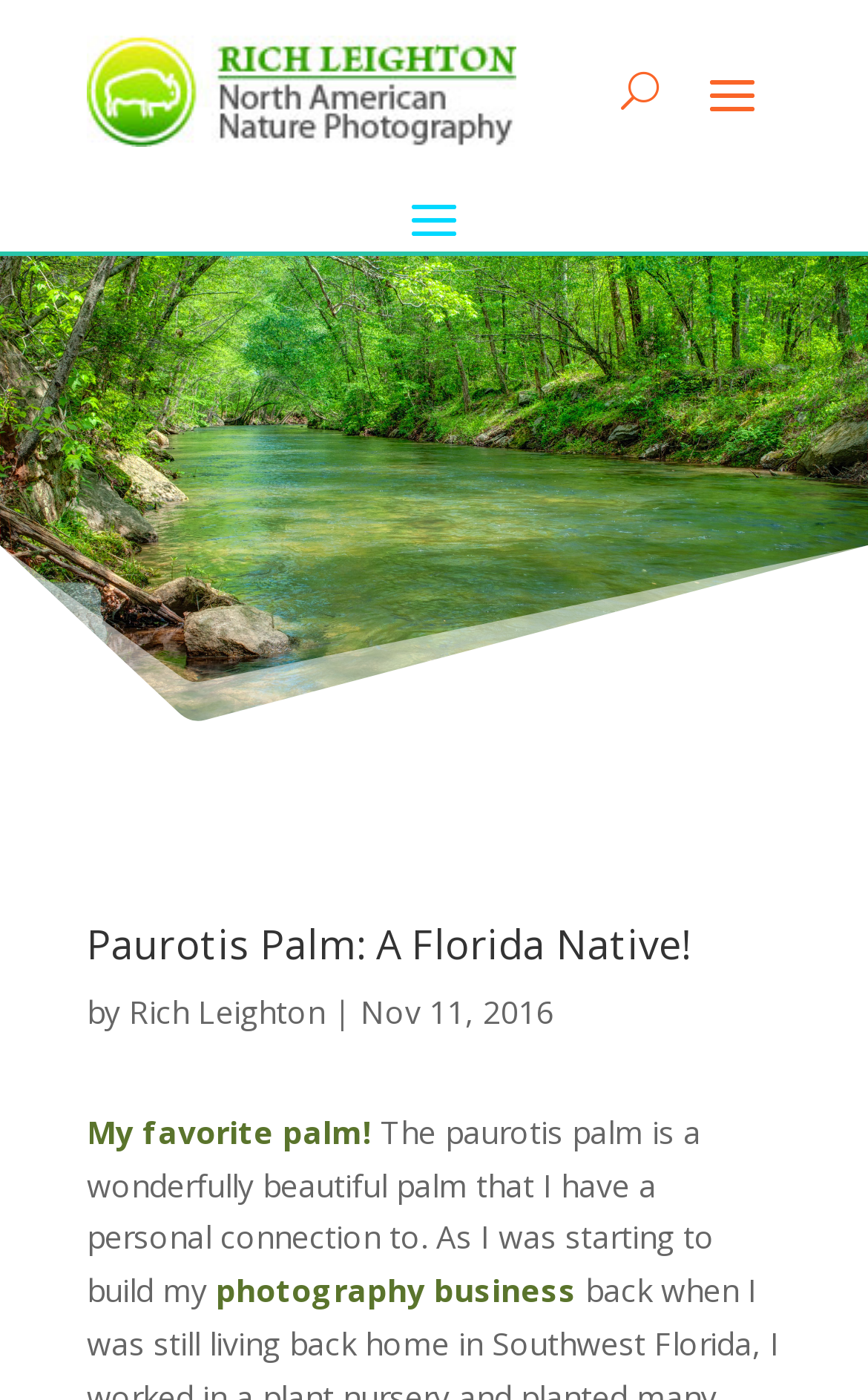What is the author building?
Kindly give a detailed and elaborate answer to the question.

I found what the author is building by looking at the link element with the text 'photography business' which is located in the main content, and then inferring that the author is building a photography business based on the context.